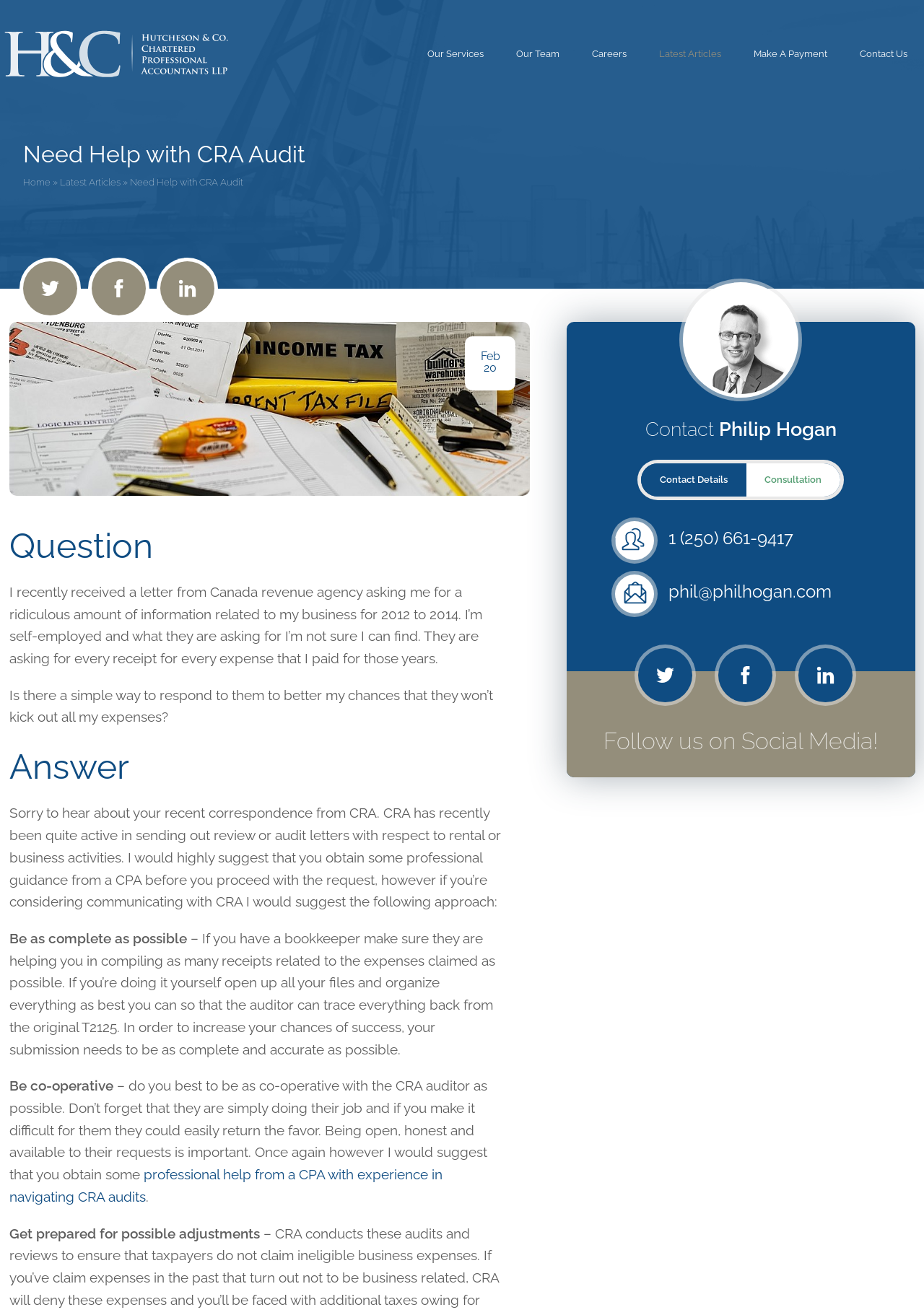Carefully observe the image and respond to the question with a detailed answer:
What is the profession of the person providing the answer on this webpage?

I determined the answer by reading the static text elements on the webpage, which suggest that the person providing the answer is a professional with experience in navigating CRA audits. The link 'professional help from a CPA with experience in navigating CRA audits' further supports this conclusion.